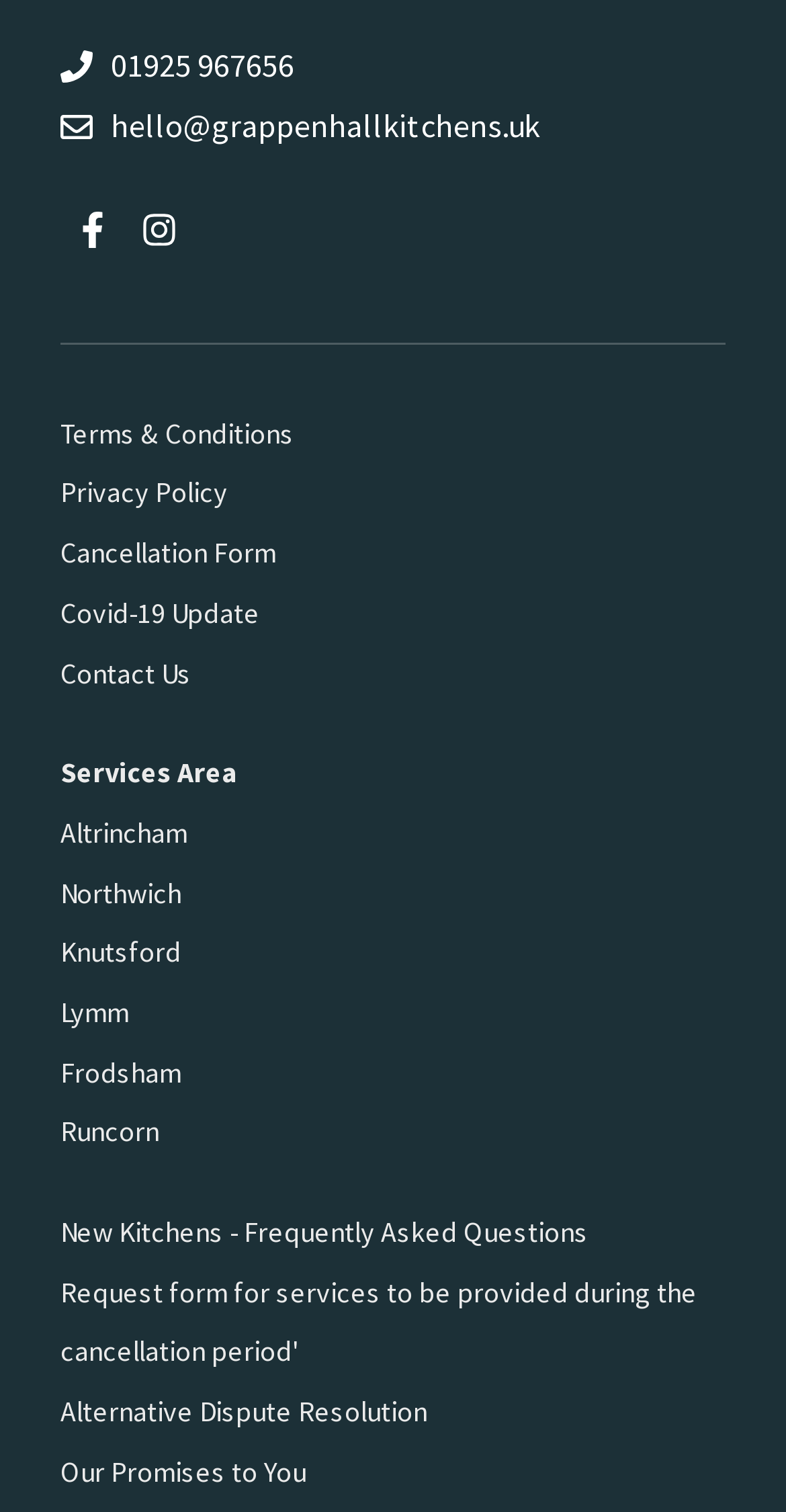Locate the bounding box coordinates of the area where you should click to accomplish the instruction: "Visit Facebook page".

[0.077, 0.13, 0.16, 0.173]